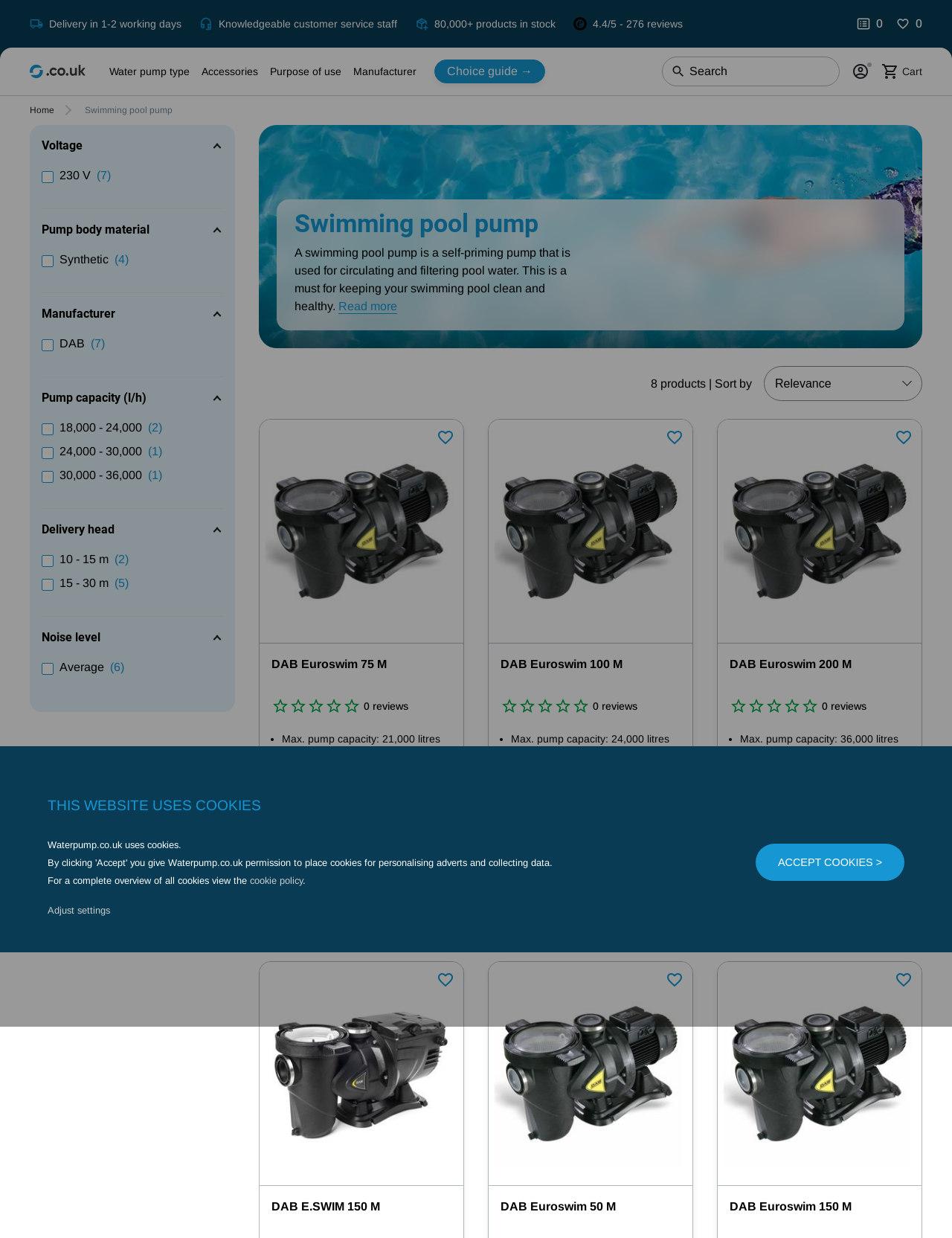Please determine the bounding box coordinates of the clickable area required to carry out the following instruction: "Click the ABOUT US link". The coordinates must be four float numbers between 0 and 1, represented as [left, top, right, bottom].

None